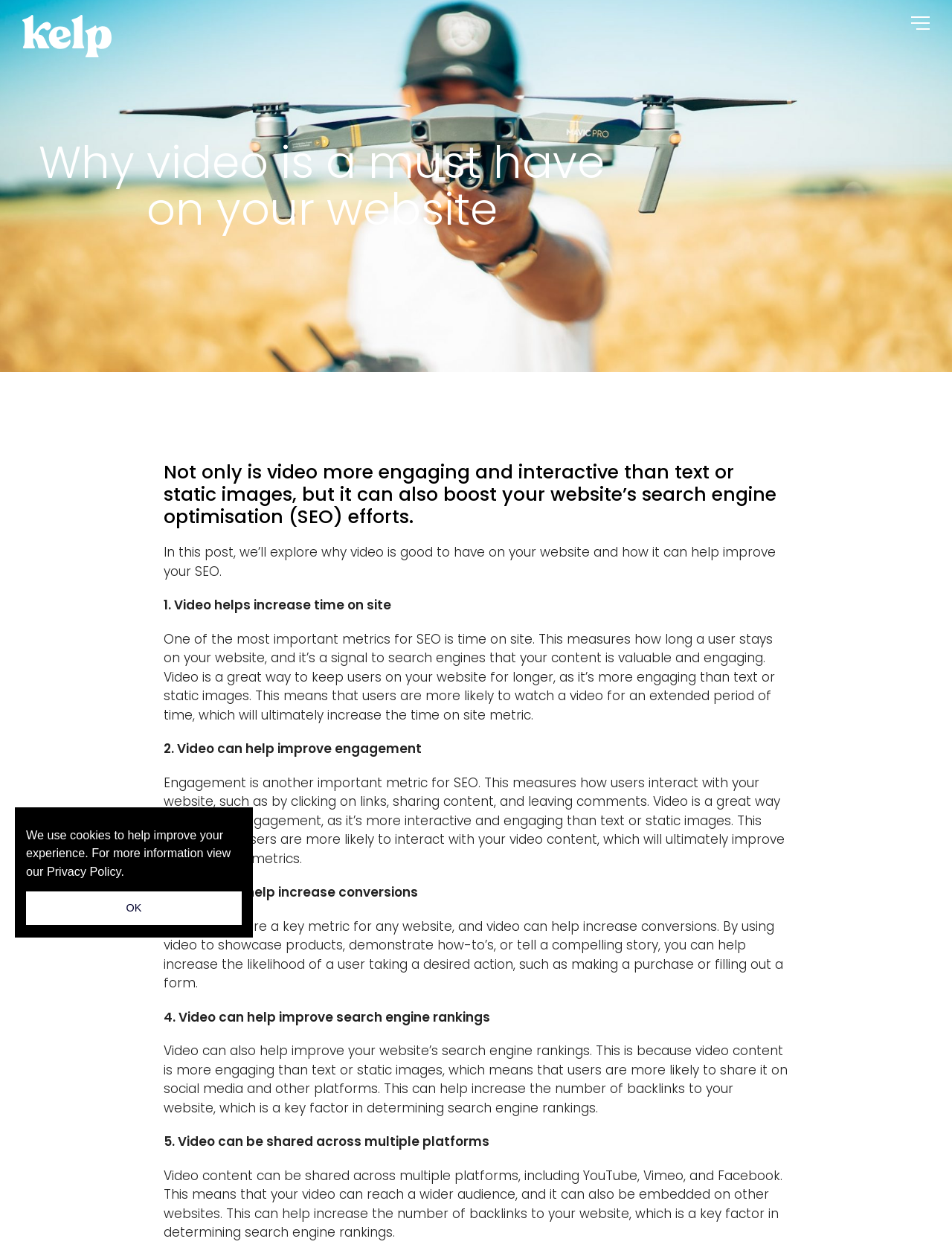Construct a comprehensive caption that outlines the webpage's structure and content.

The webpage is about the importance of having video content on a website, specifically its benefits for search engine optimization (SEO). At the top, there is a header section with a logo on the left and a button on the right. Below the header, there is a table layout that spans the entire width of the page.

The main content of the webpage is divided into sections, each with a heading and a block of text. The first heading reads "Why video is a must have on your website" and is followed by a brief introduction to the topic. The subsequent sections are numbered from 1 to 5, each discussing a specific benefit of video content, such as increasing time on site, improving engagement, increasing conversions, improving search engine rankings, and being shareable across multiple platforms.

The text is arranged in a single column, with each section building upon the previous one to provide a comprehensive overview of the benefits of video content. There are no images on the page, aside from the logo in the header section. The overall layout is clean and easy to follow, with clear headings and concise text.